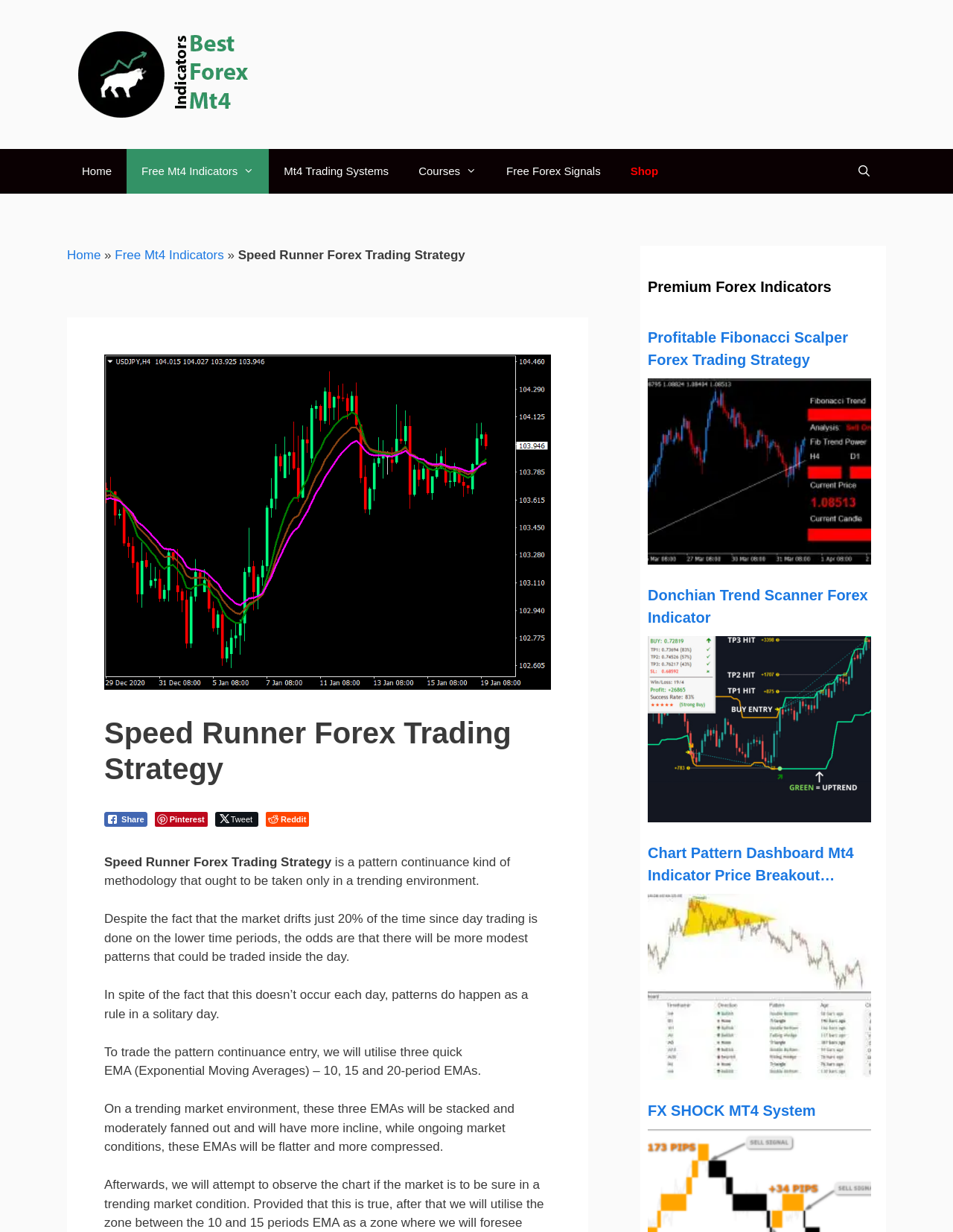Could you find the bounding box coordinates of the clickable area to complete this instruction: "Share on Facebook"?

[0.109, 0.659, 0.154, 0.671]